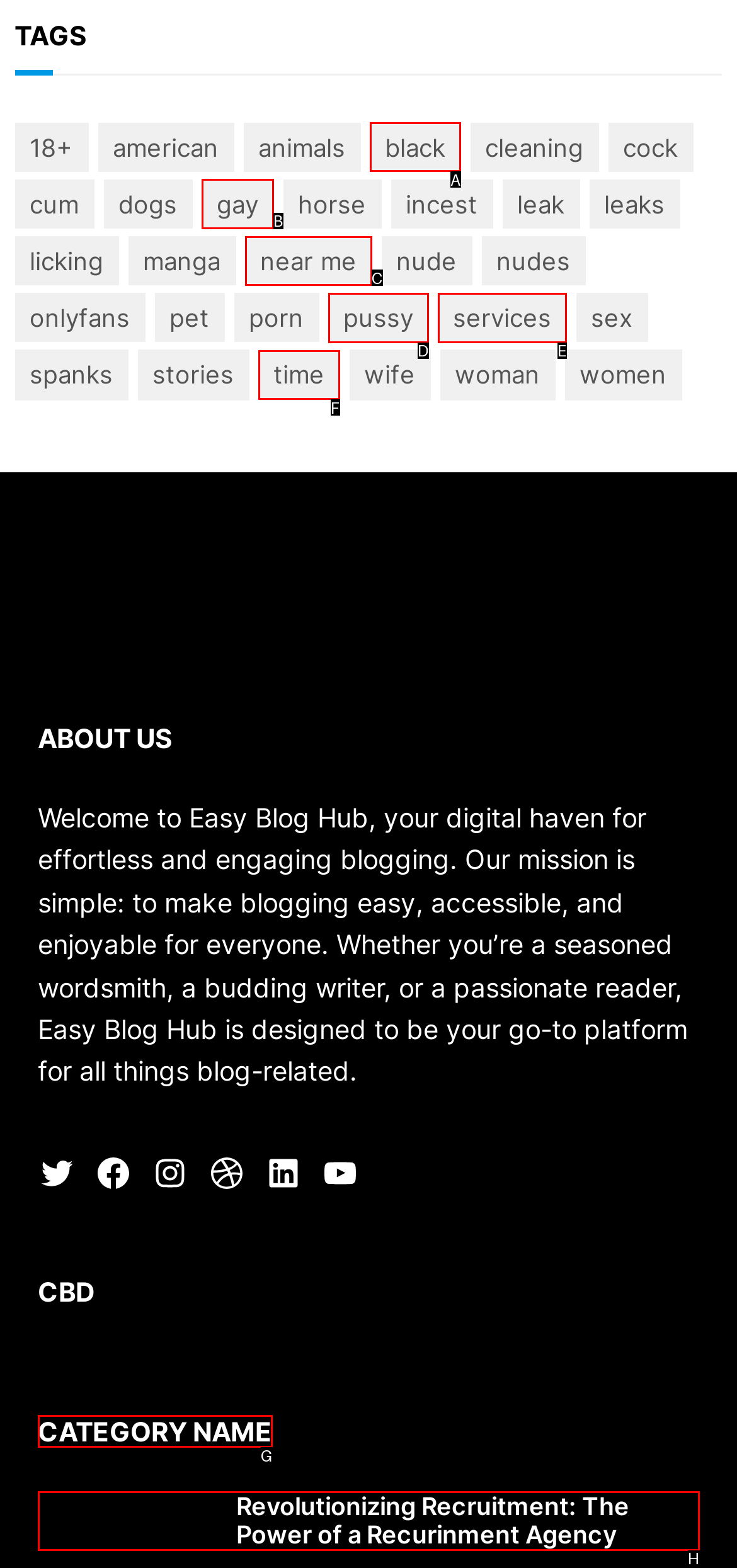Using the element description: near me, select the HTML element that matches best. Answer with the letter of your choice.

C